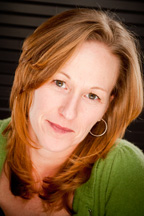What is Stephanie Morgan's profession aside from photography?
Please provide a single word or phrase as the answer based on the screenshot.

Swimming instructor and coach